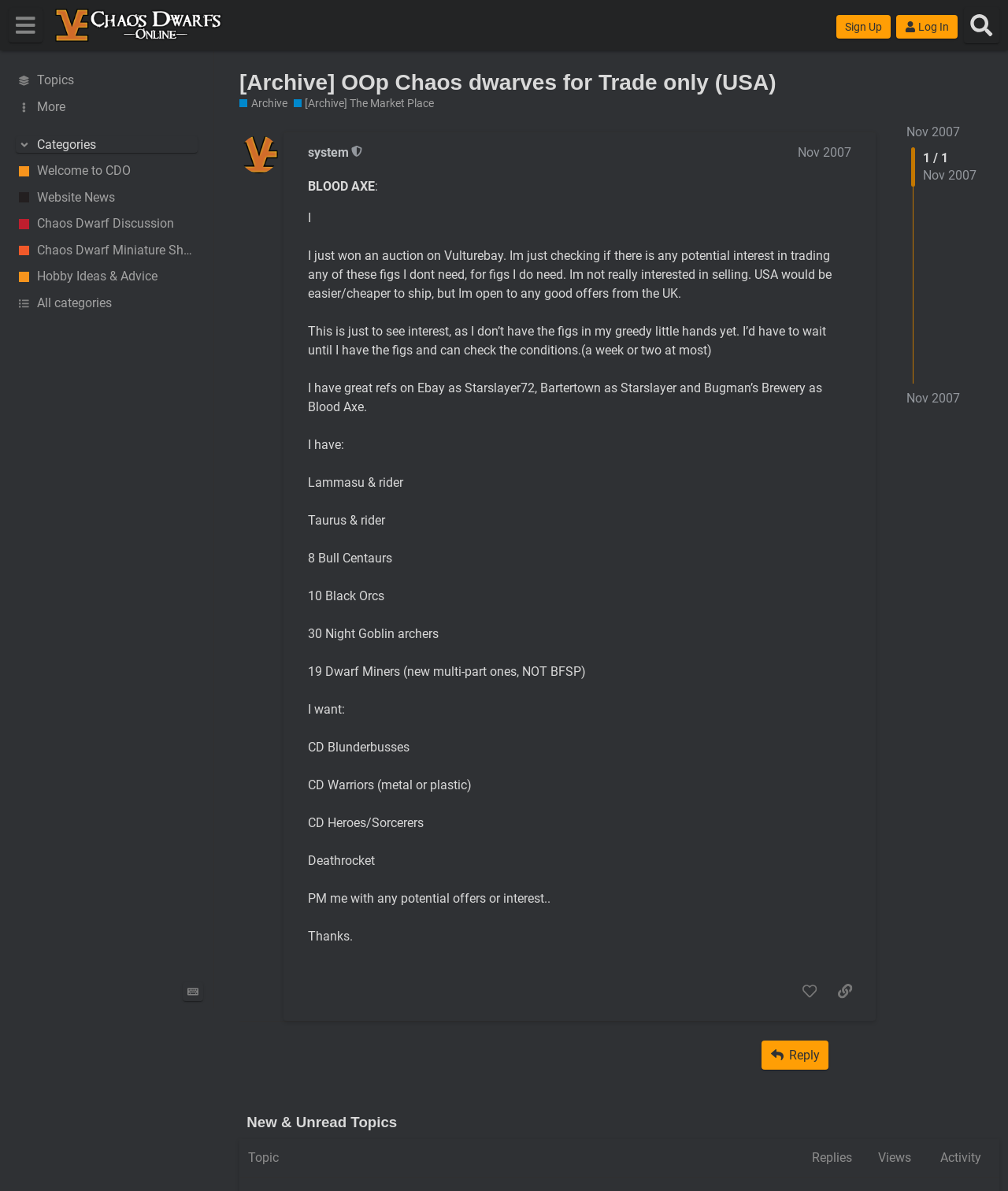Could you find the bounding box coordinates of the clickable area to complete this instruction: "Call the agent"?

None